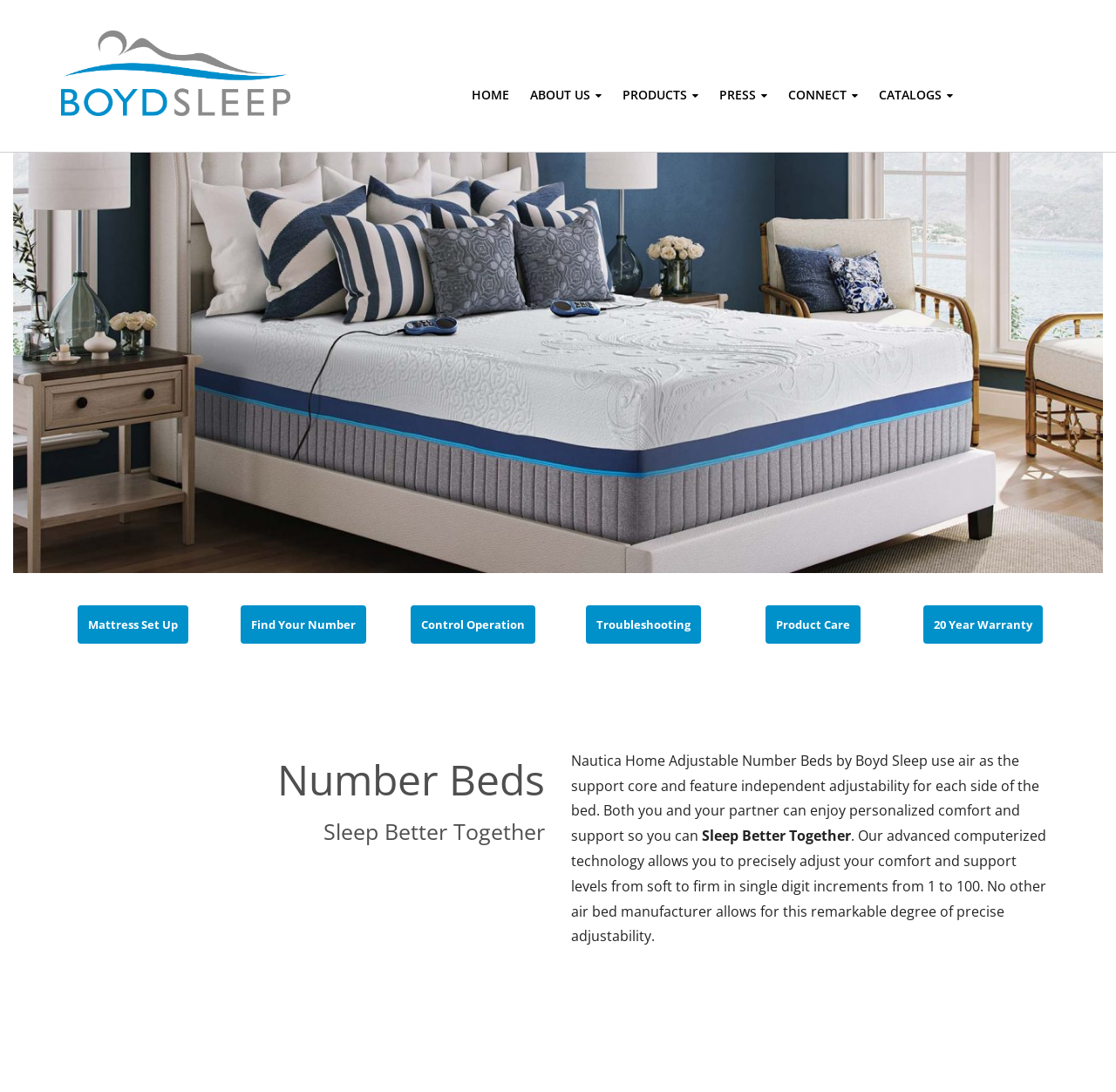Locate the bounding box of the UI element with the following description: "Product Care".

[0.686, 0.554, 0.771, 0.589]